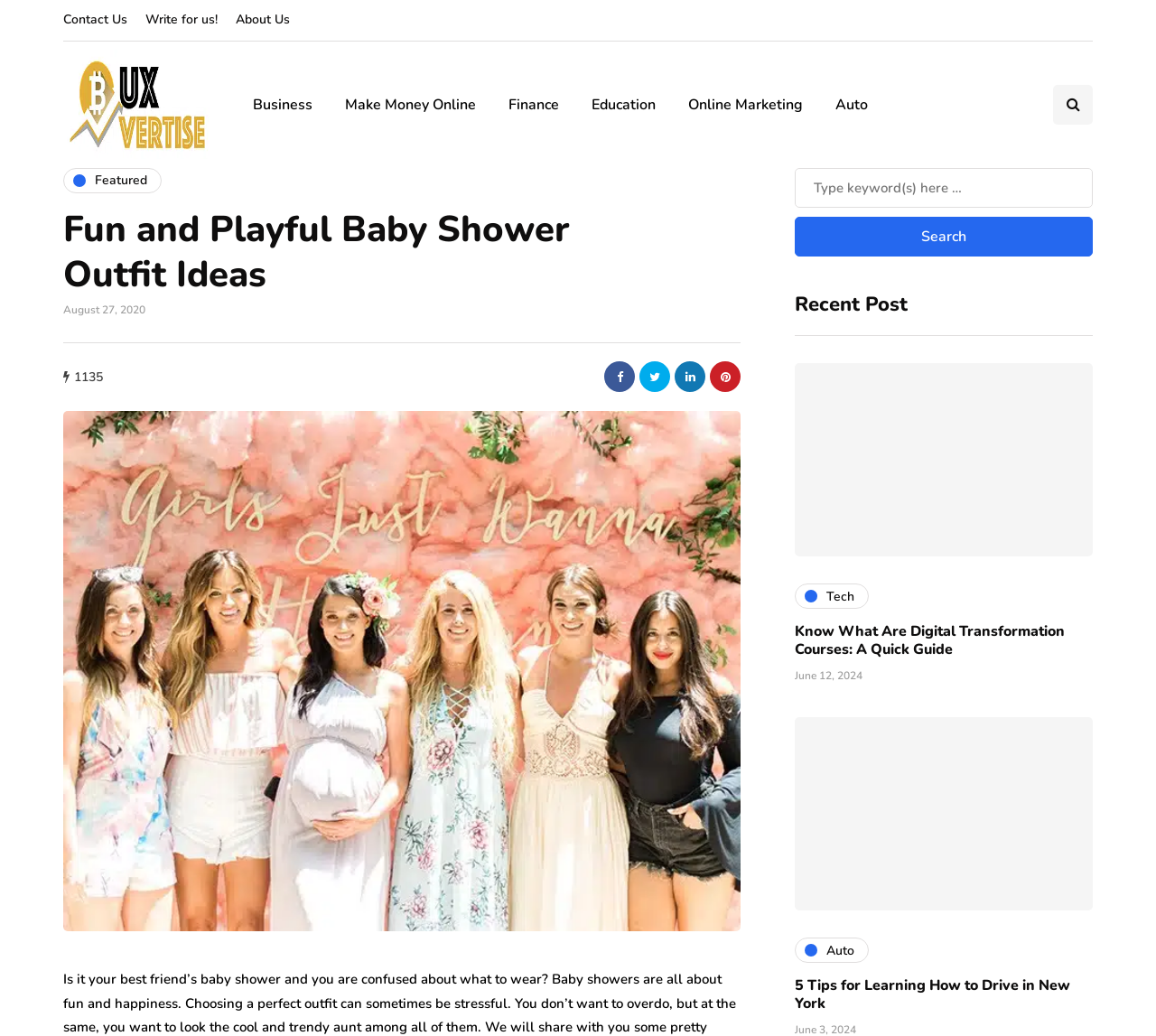Locate the coordinates of the bounding box for the clickable region that fulfills this instruction: "Check the recent post about Digital Transformation Courses".

[0.688, 0.601, 0.945, 0.636]